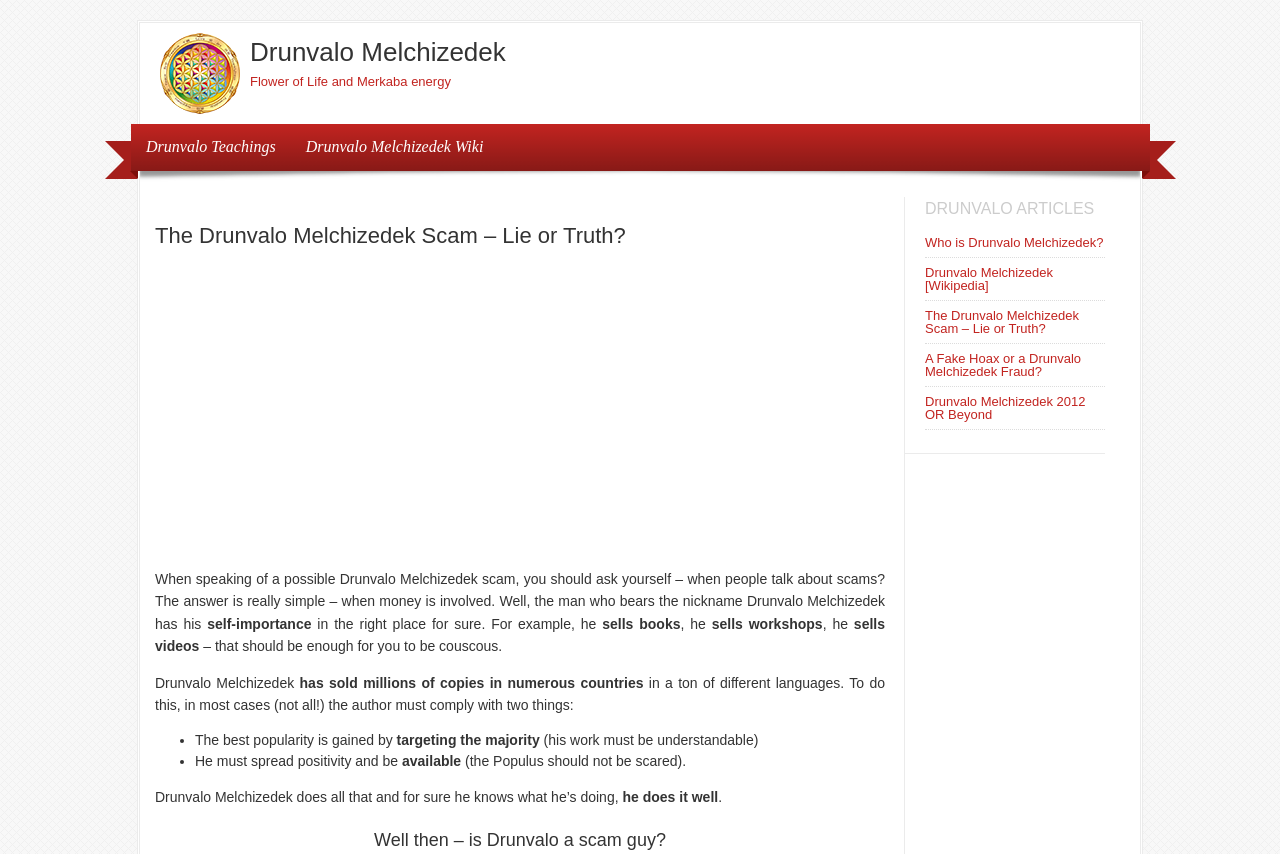What is the topic of the webpage?
Look at the screenshot and provide an in-depth answer.

The webpage discusses the topic of whether Drunvalo Melchizedek is a scam or not, which is evident from the heading 'The Drunvalo Melchizedek Scam – Lie or Truth?' and the surrounding text.